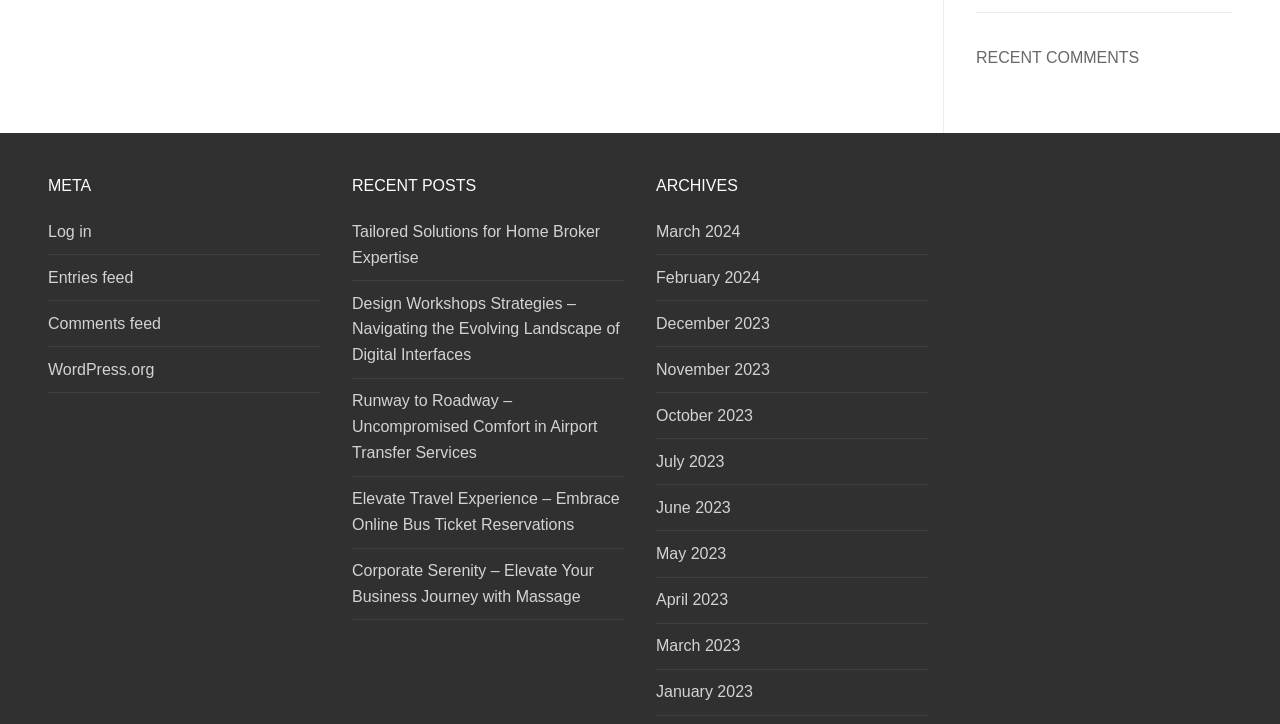Determine the bounding box coordinates for the element that should be clicked to follow this instruction: "Log in to the website". The coordinates should be given as four float numbers between 0 and 1, in the format [left, top, right, bottom].

[0.038, 0.302, 0.25, 0.352]